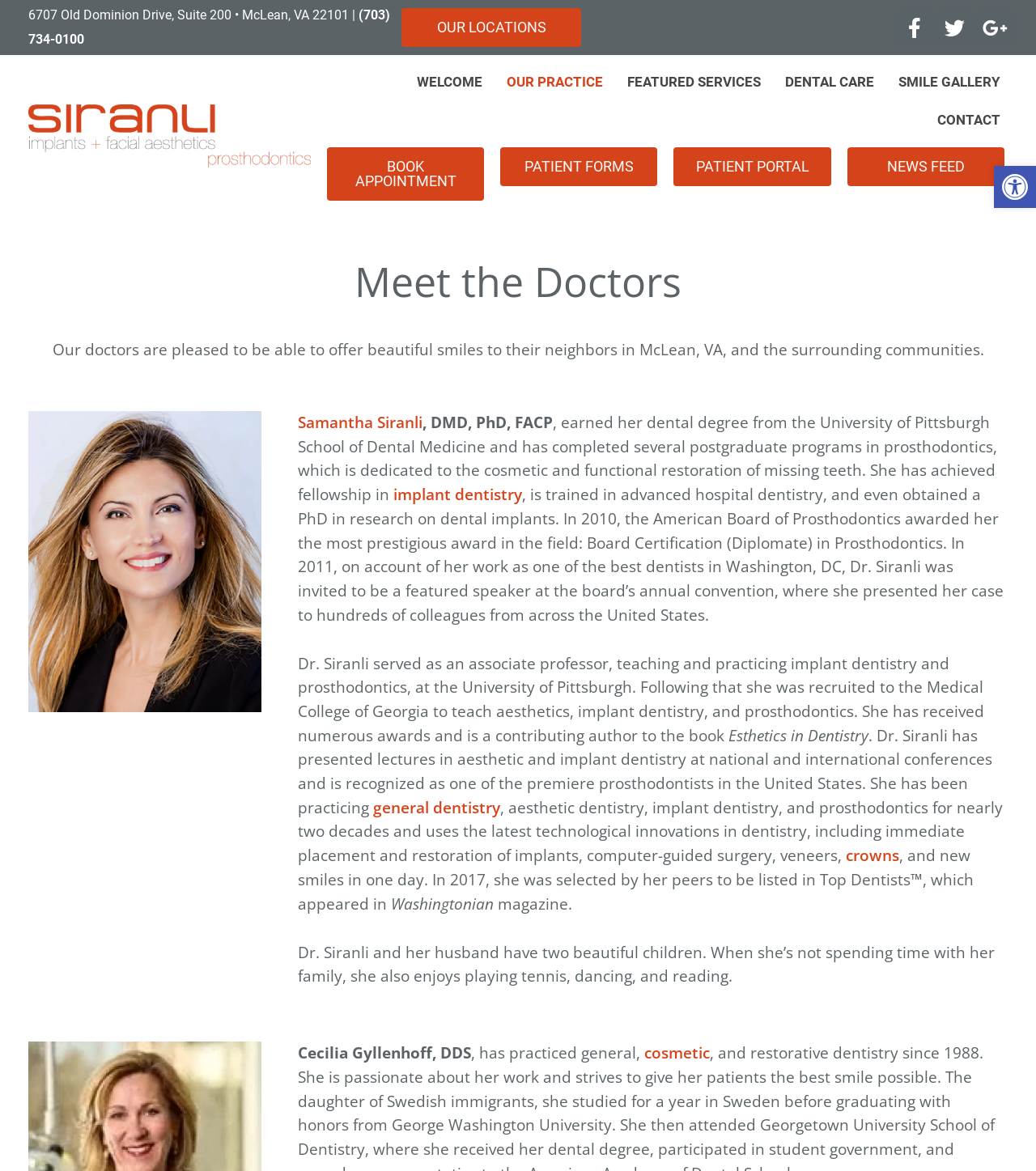What is the name of the book contributed by Dr. Siranli?
Provide a detailed answer to the question using information from the image.

I found the name of the book by reading Dr. Siranli's profile, which mentions that she is a contributing author to the book 'Esthetics in Dentistry'.